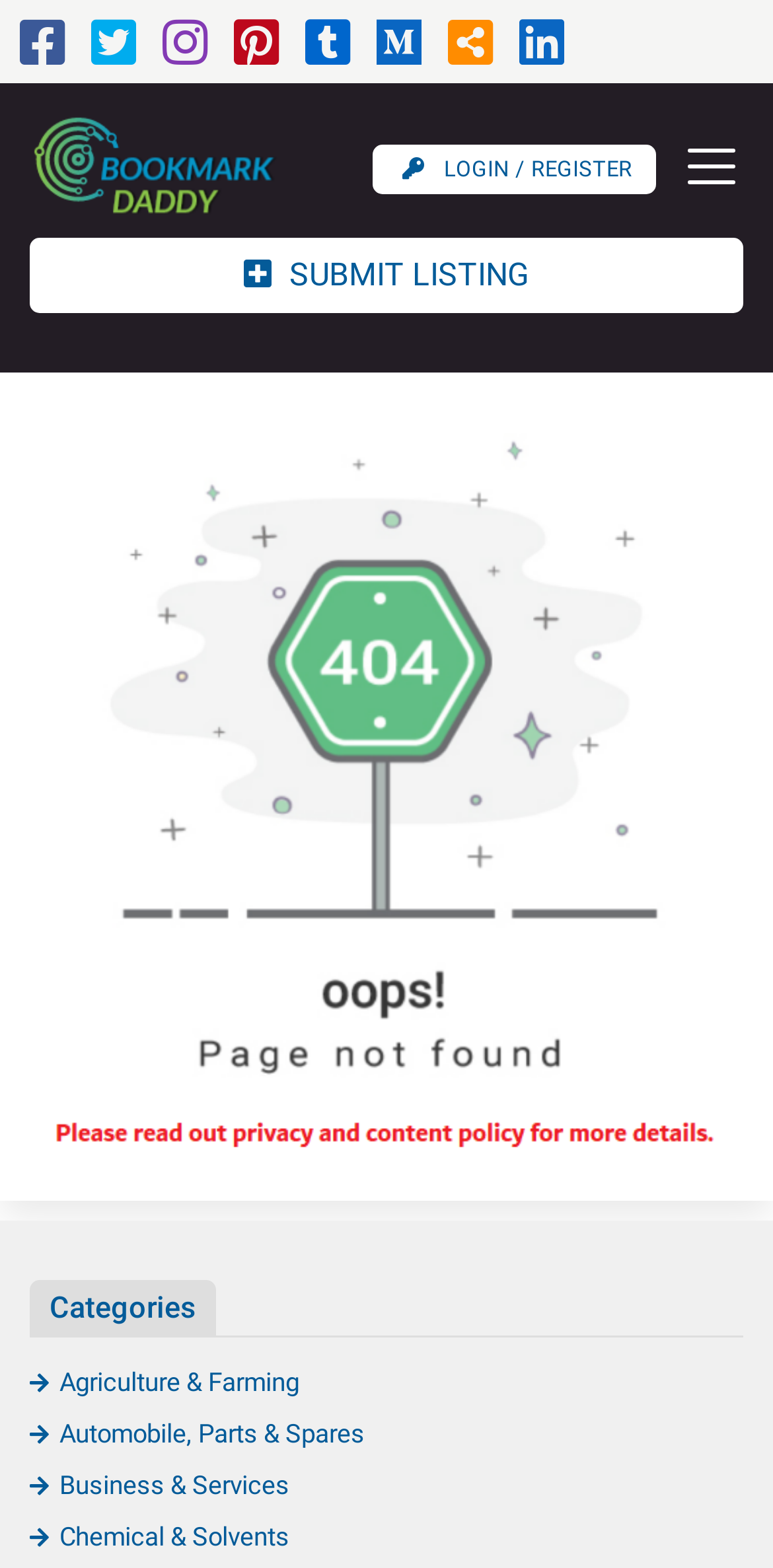Respond to the question below with a single word or phrase: What is the purpose of the button with the text 'Toggle navigation'?

To expand or collapse the navigation menu